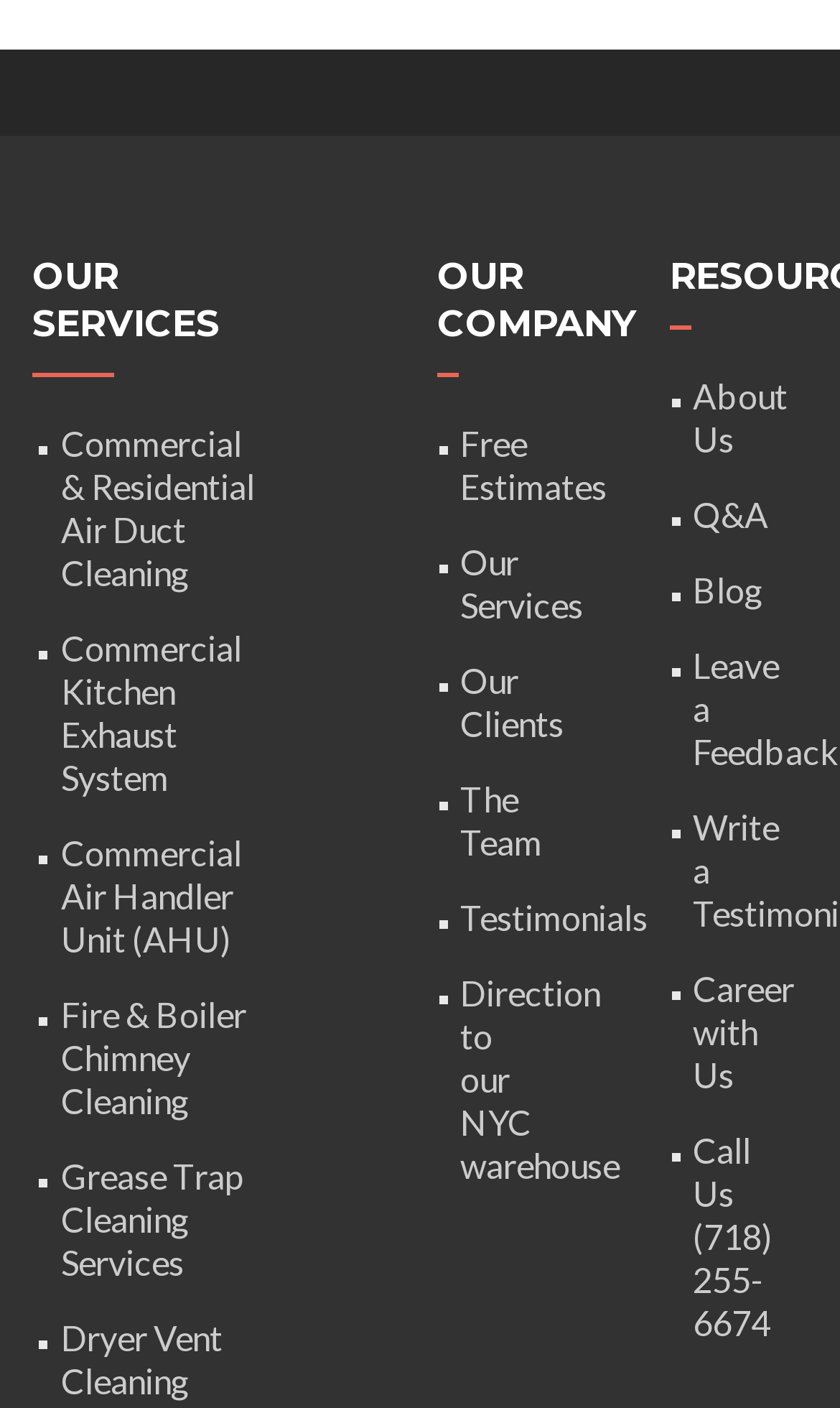Based on what you see in the screenshot, provide a thorough answer to this question: How many links are under the 'RESOURCES' heading?

By counting the links under the 'RESOURCES' heading, I find 6 links, including About Us, Q&A, Blog, and others.